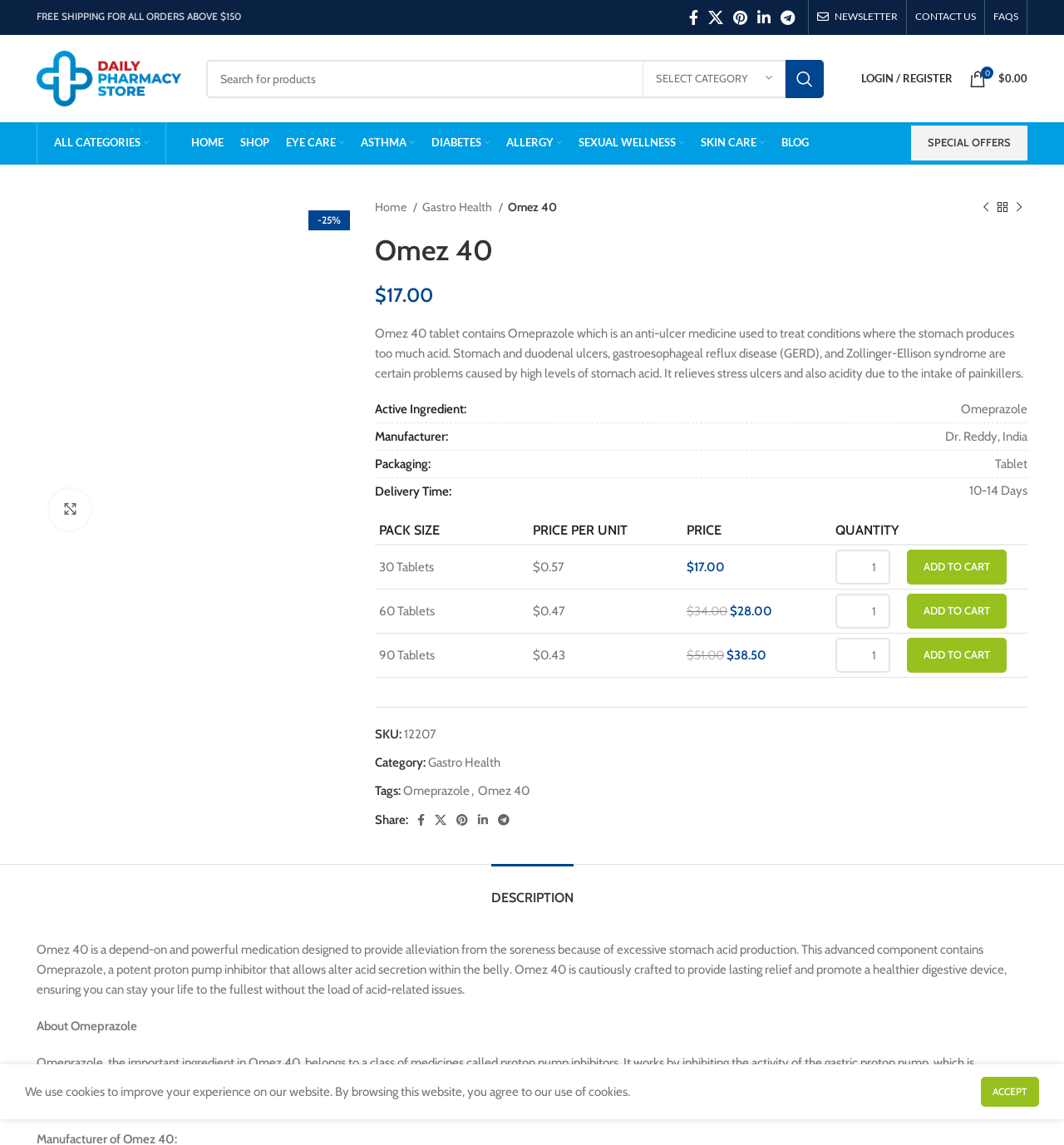Pinpoint the bounding box coordinates of the clickable element needed to complete the instruction: "Visit Facebook social link". The coordinates should be provided as four float numbers between 0 and 1: [left, top, right, bottom].

[0.643, 0.004, 0.661, 0.026]